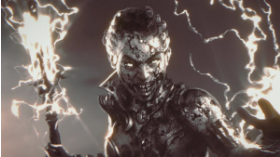What is the character's expression?
Respond to the question with a well-detailed and thorough answer.

The caption describes the character's expression as 'fierce', which suggests that the character's facial expression is intense and aggressive.